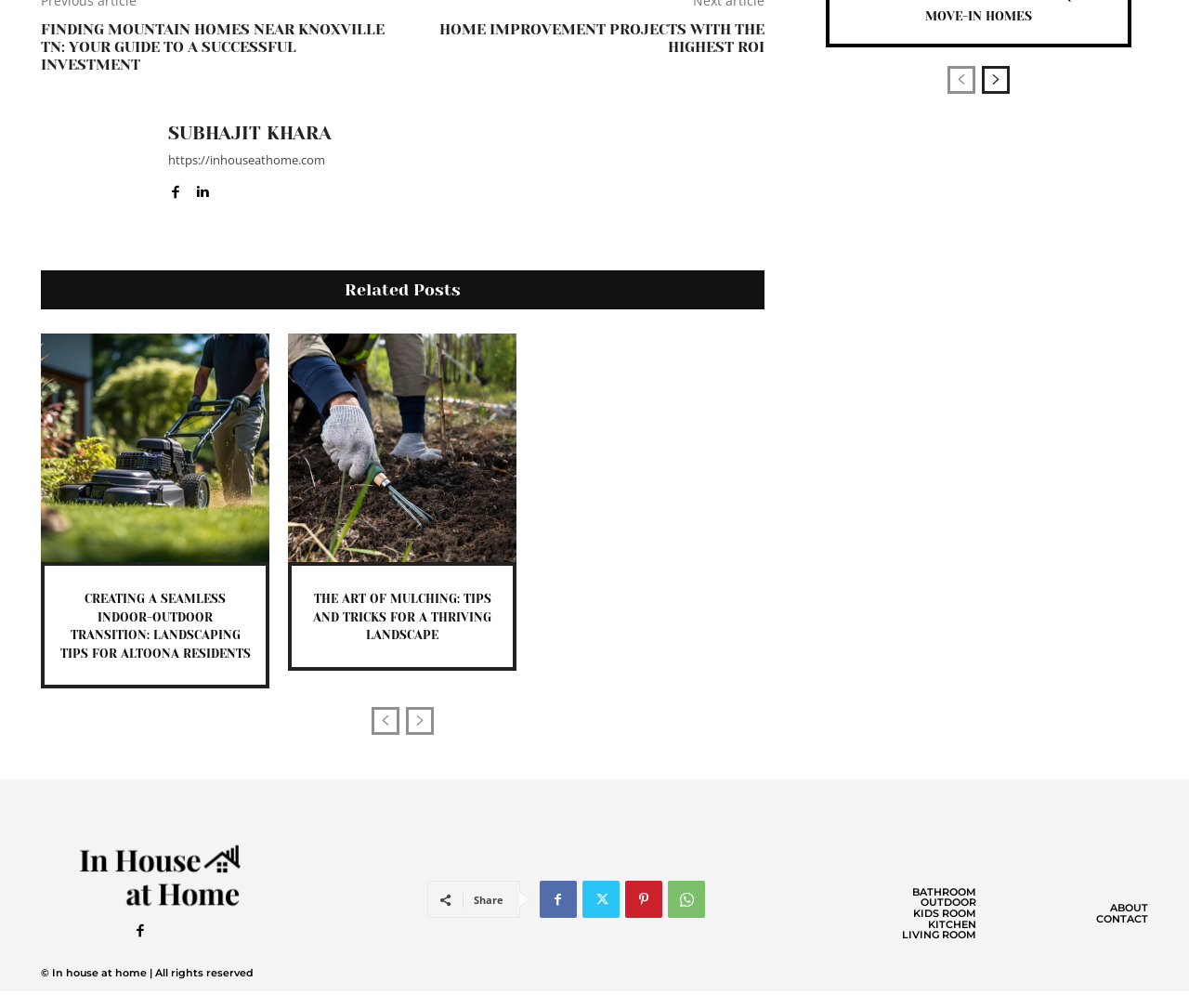Respond to the following question using a concise word or phrase: 
What is the author's name?

Subhajit Khara